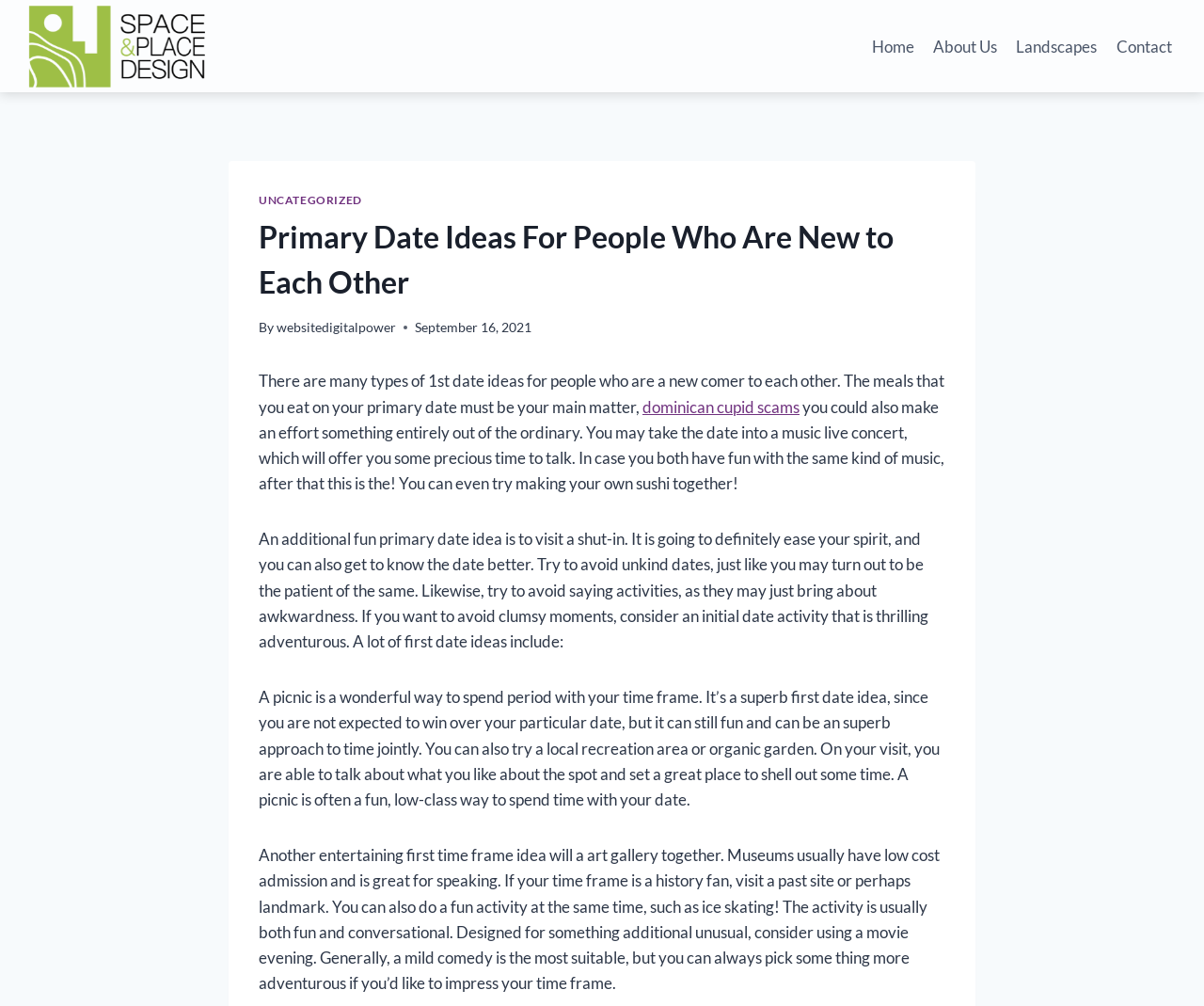What is the main heading of this webpage? Please extract and provide it.

Primary Date Ideas For People Who Are New to Each Other